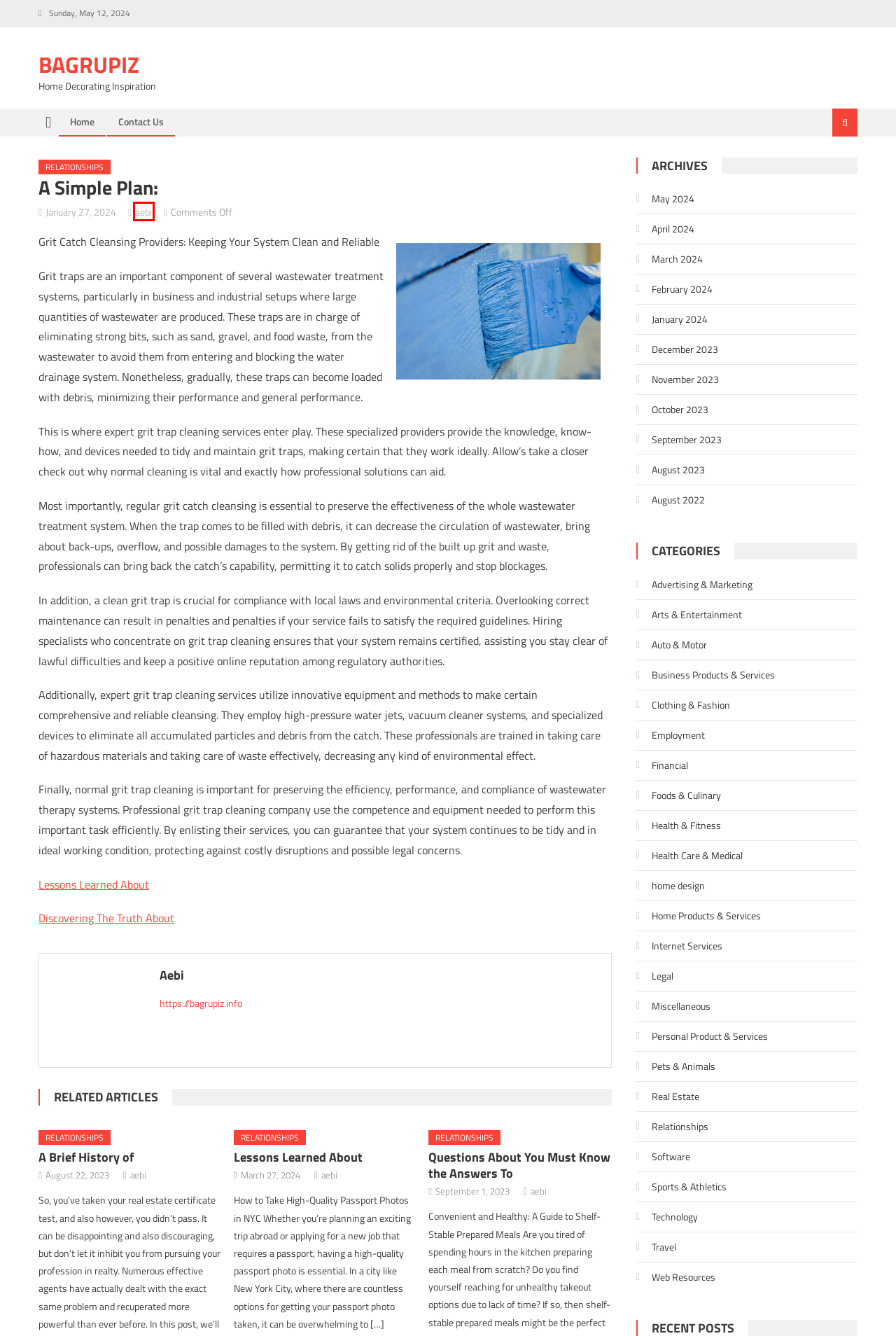Examine the screenshot of a webpage with a red bounding box around a UI element. Select the most accurate webpage description that corresponds to the new page after clicking the highlighted element. Here are the choices:
A. February 2024 – Bagrupiz
B. October 2023 – Bagrupiz
C. Contact Us – Bagrupiz
D. aebi – Bagrupiz
E. March 2024 – Bagrupiz
F. December 2023 – Bagrupiz
G. Clothing & Fashion – Bagrupiz
H. April 2024 – Bagrupiz

D